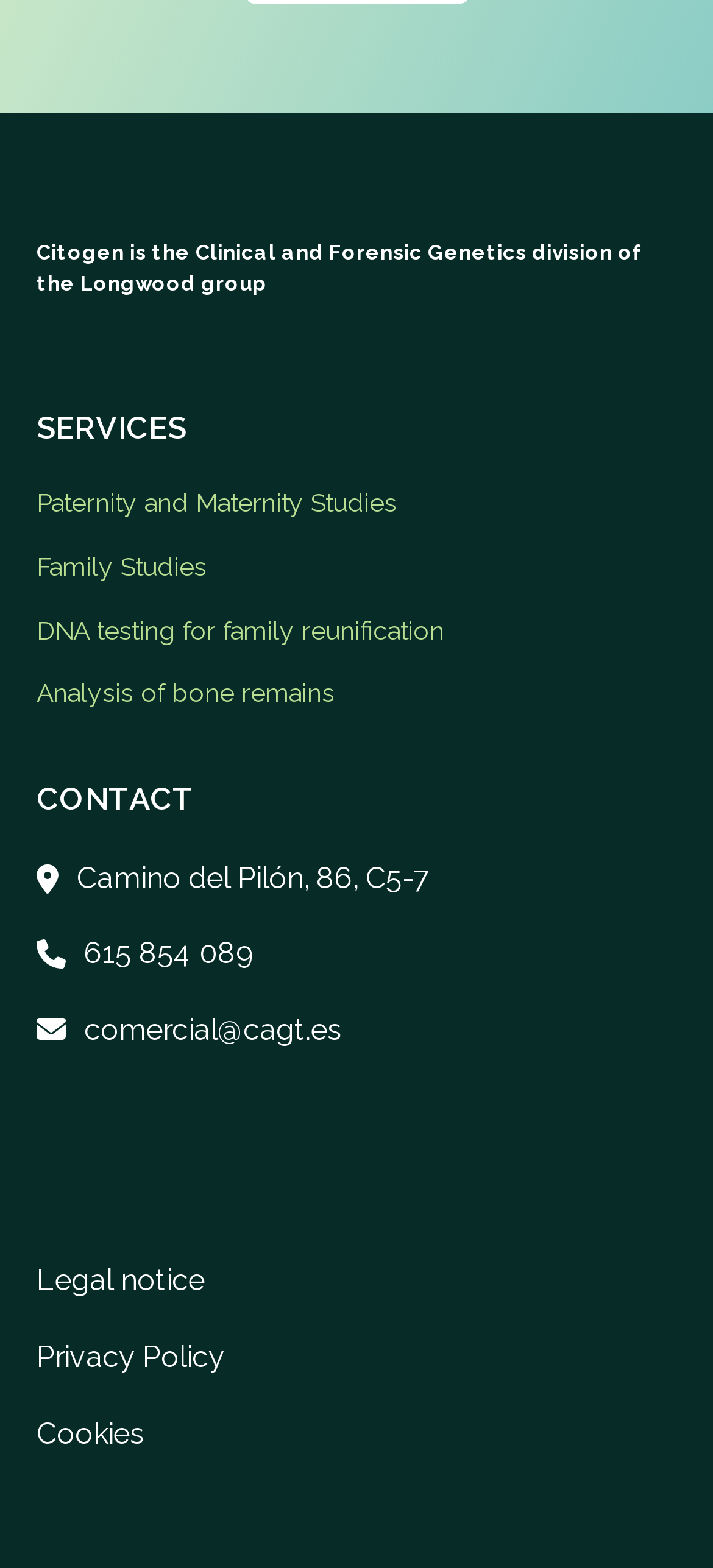Please identify the coordinates of the bounding box for the clickable region that will accomplish this instruction: "Click on Paternity and Maternity Studies".

[0.051, 0.308, 0.582, 0.336]